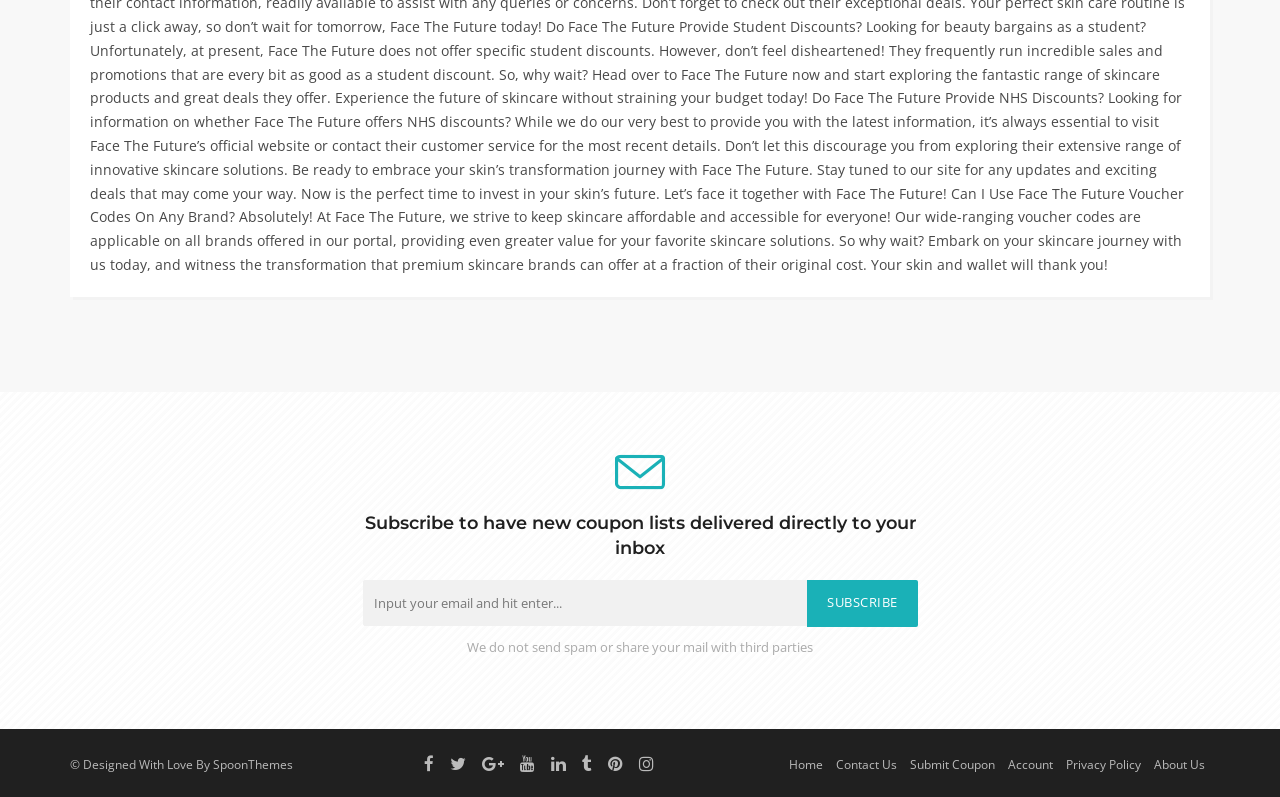What is the purpose of the links at the bottom of the page?
From the screenshot, provide a brief answer in one word or phrase.

Navigate to other pages